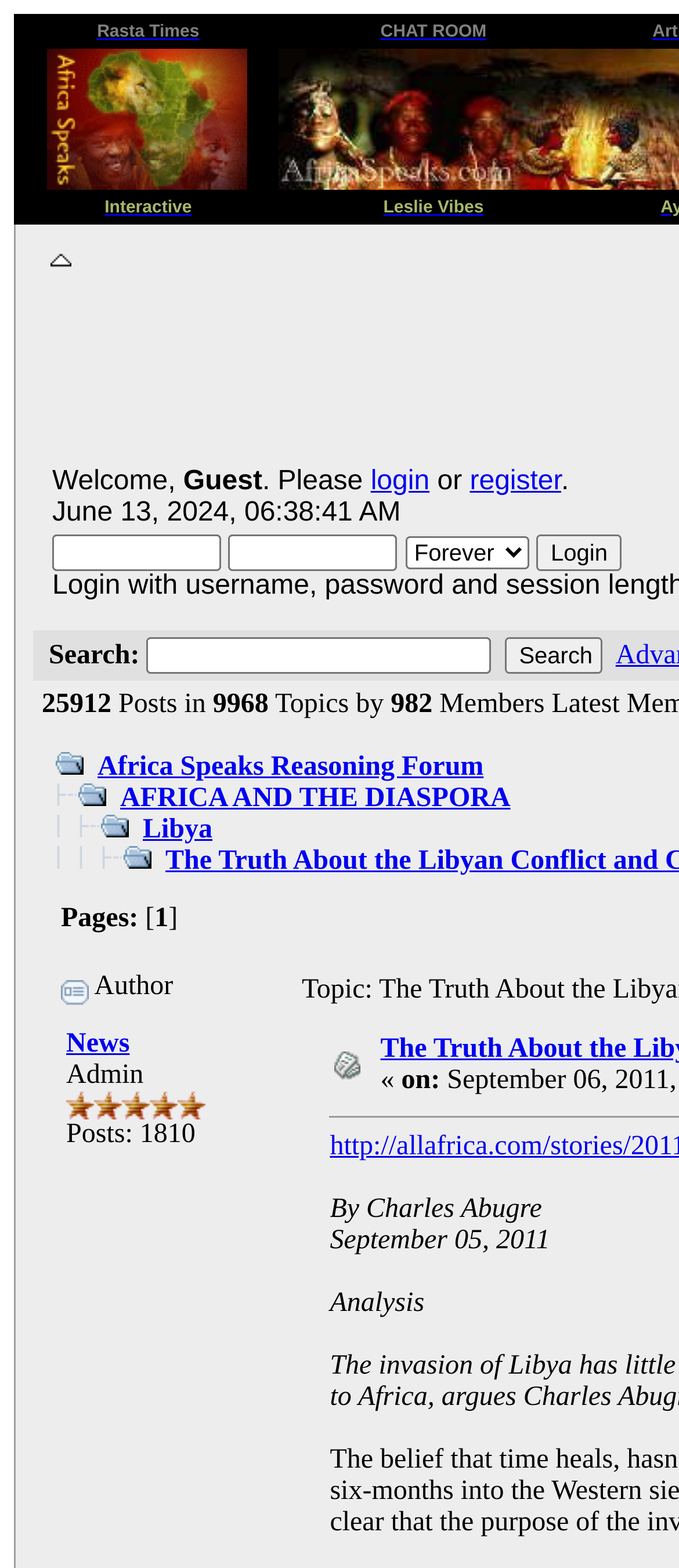Use the information in the screenshot to answer the question comprehensively: What is the date of the article?

The date of the article can be found in the StaticText element that says 'September 05, 2011', which is located below the author's name and has a bounding box coordinate of [0.486, 0.782, 0.81, 0.801].